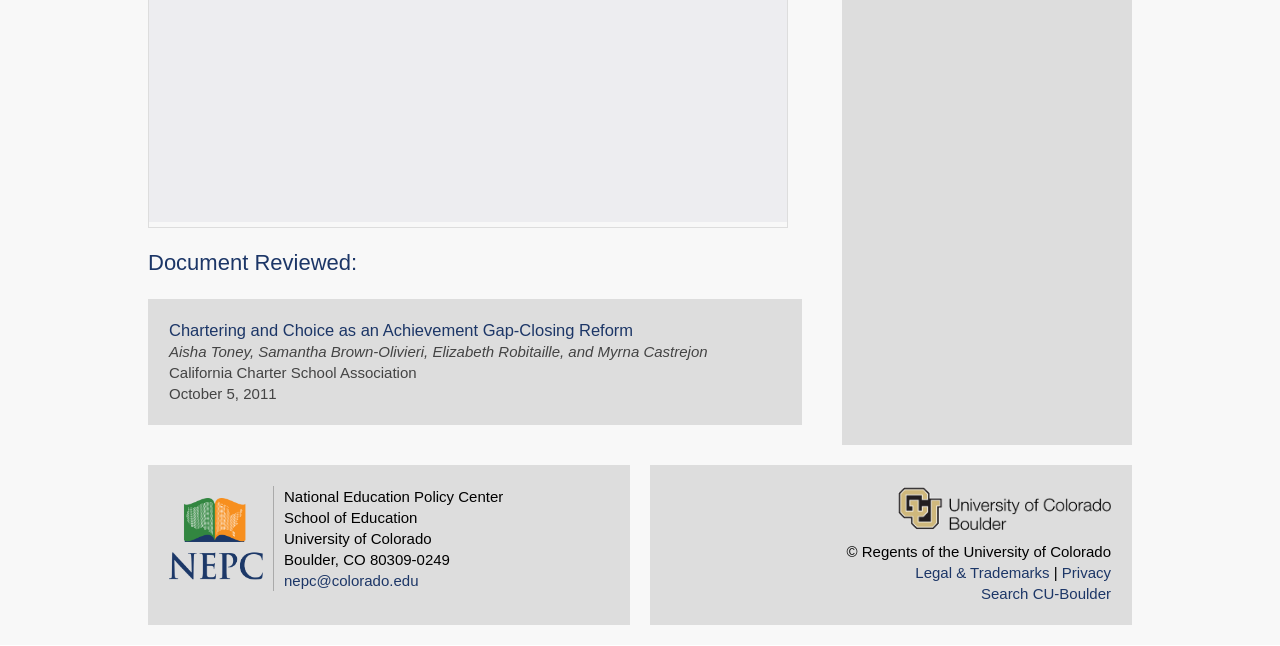Identify the bounding box of the UI element described as follows: "our books". Provide the coordinates as four float numbers in the range of 0 to 1 [left, top, right, bottom].

None